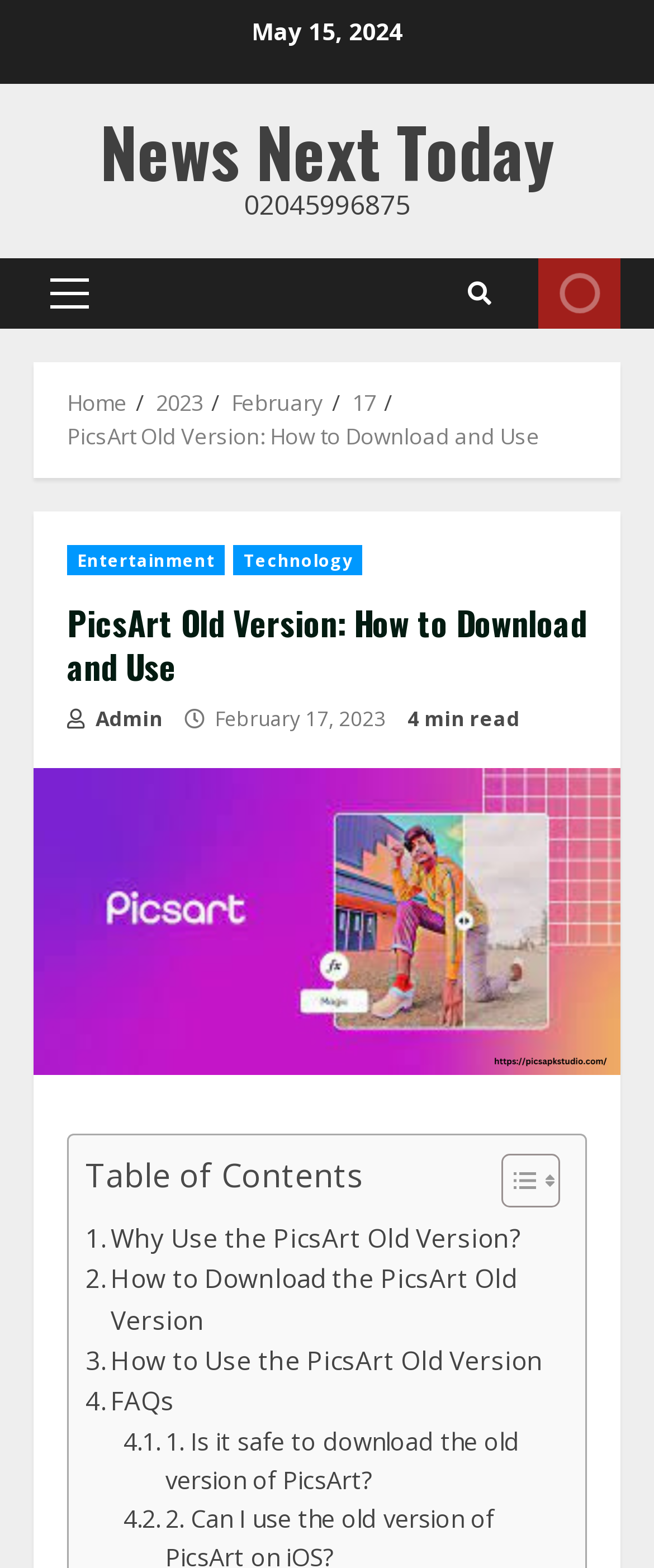Provide the bounding box coordinates of the HTML element described as: "News Next Today". The bounding box coordinates should be four float numbers between 0 and 1, i.e., [left, top, right, bottom].

[0.153, 0.064, 0.847, 0.128]